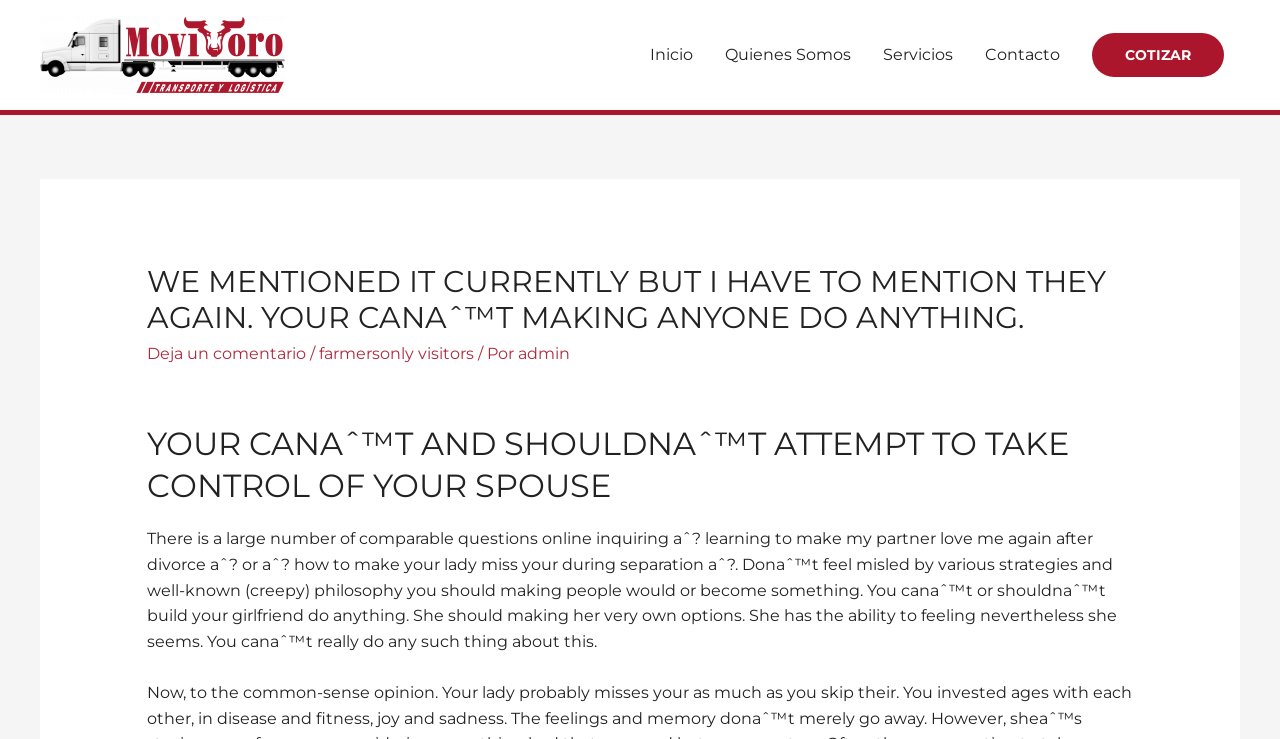Find the bounding box coordinates of the area to click in order to follow the instruction: "Go to Inicio page".

[0.495, 0.031, 0.554, 0.118]